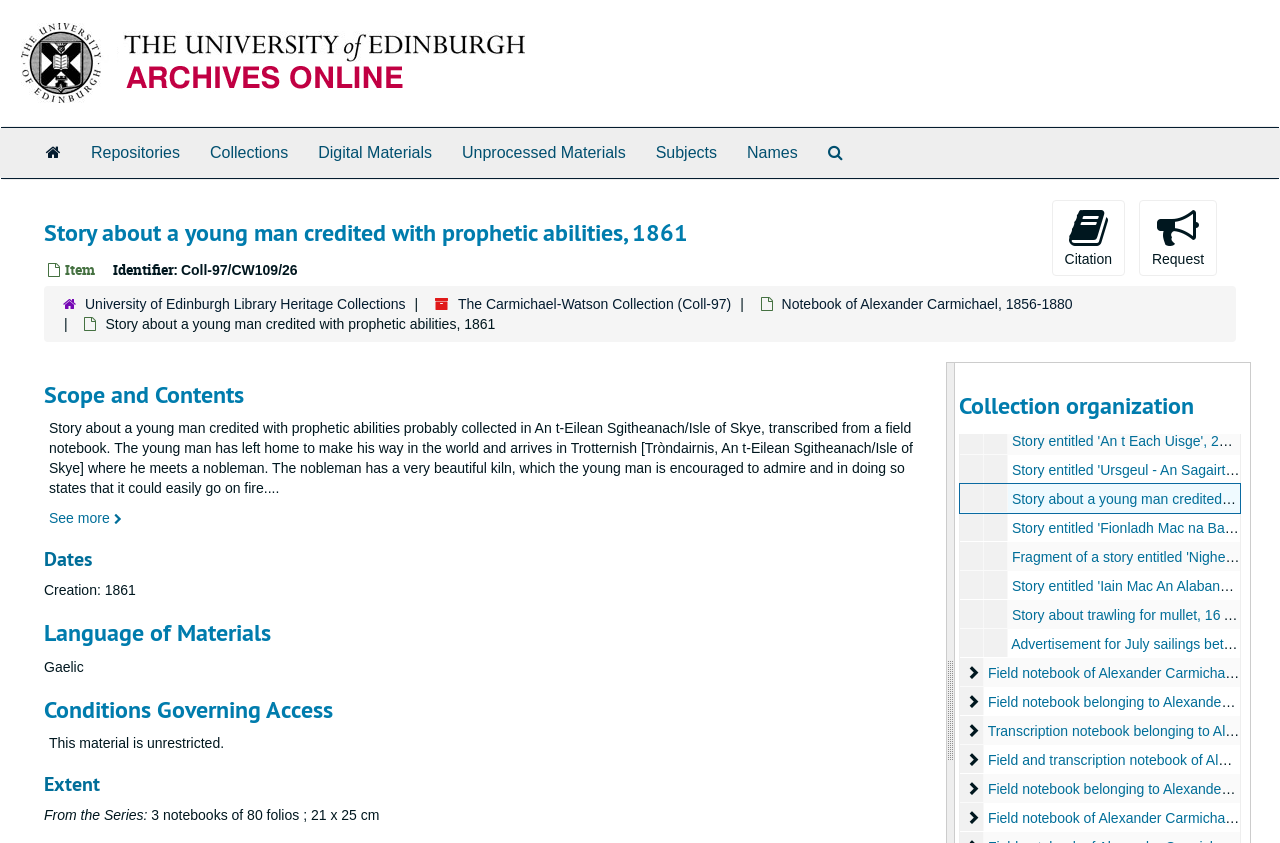Respond to the question below with a single word or phrase:
What is the condition governing access to the material?

Unrestricted